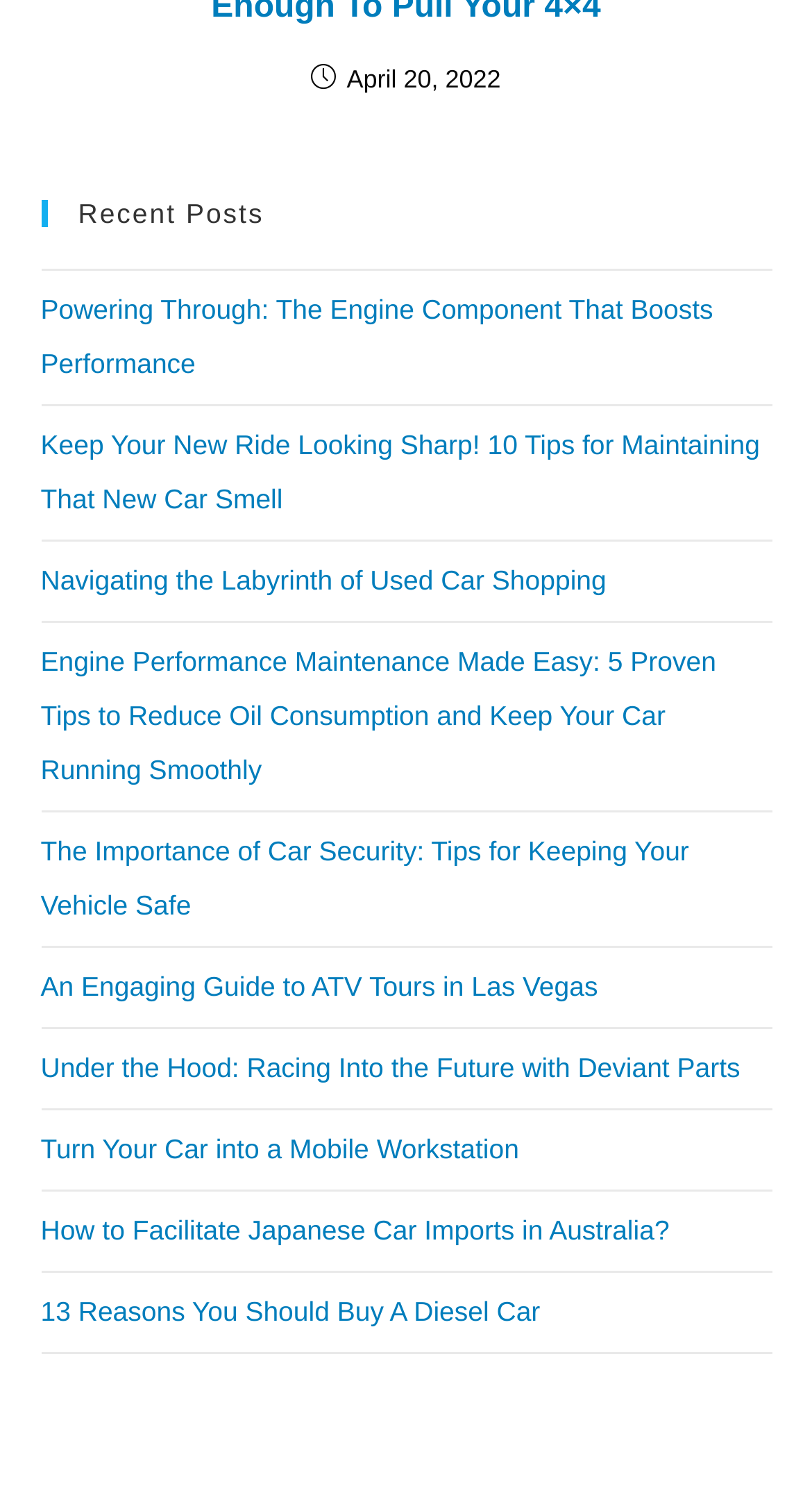Determine the bounding box coordinates of the clickable region to execute the instruction: "explore 'An Engaging Guide to ATV Tours in Las Vegas'". The coordinates should be four float numbers between 0 and 1, denoted as [left, top, right, bottom].

[0.05, 0.647, 0.736, 0.667]